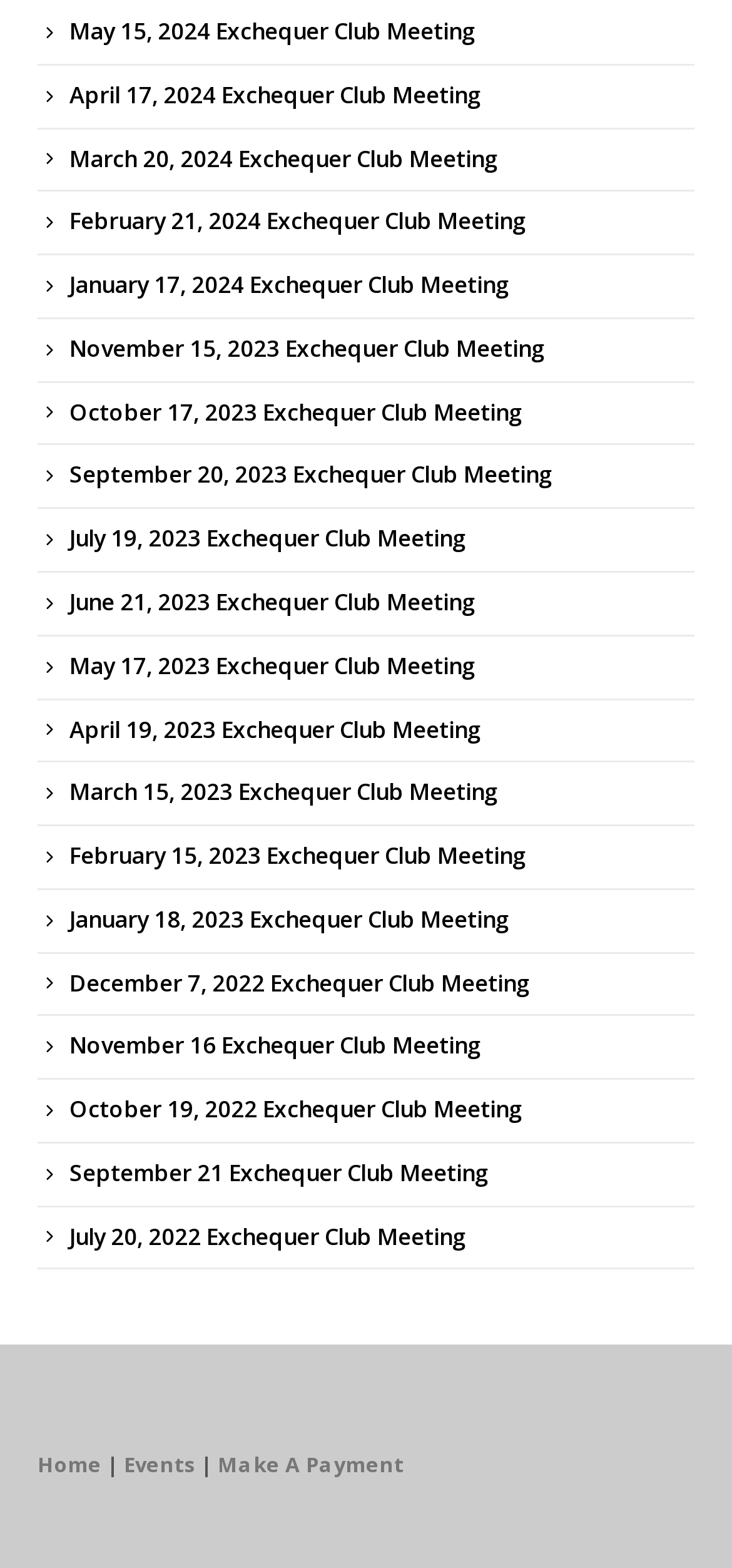Please specify the coordinates of the bounding box for the element that should be clicked to carry out this instruction: "Go to the Home page". The coordinates must be four float numbers between 0 and 1, formatted as [left, top, right, bottom].

[0.051, 0.925, 0.138, 0.943]